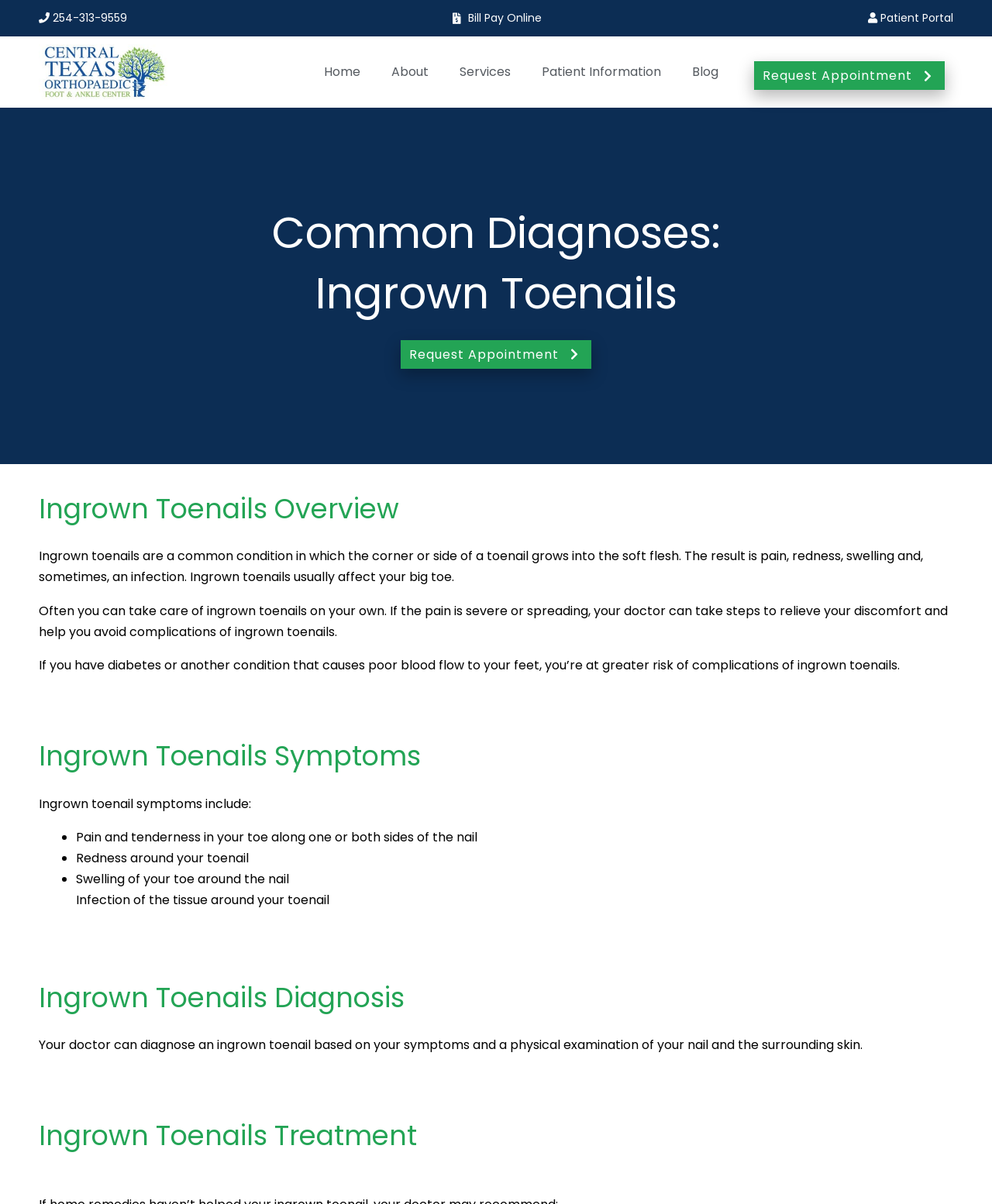Identify the bounding box for the UI element described as: "Blog". Ensure the coordinates are four float numbers between 0 and 1, formatted as [left, top, right, bottom].

[0.682, 0.045, 0.74, 0.075]